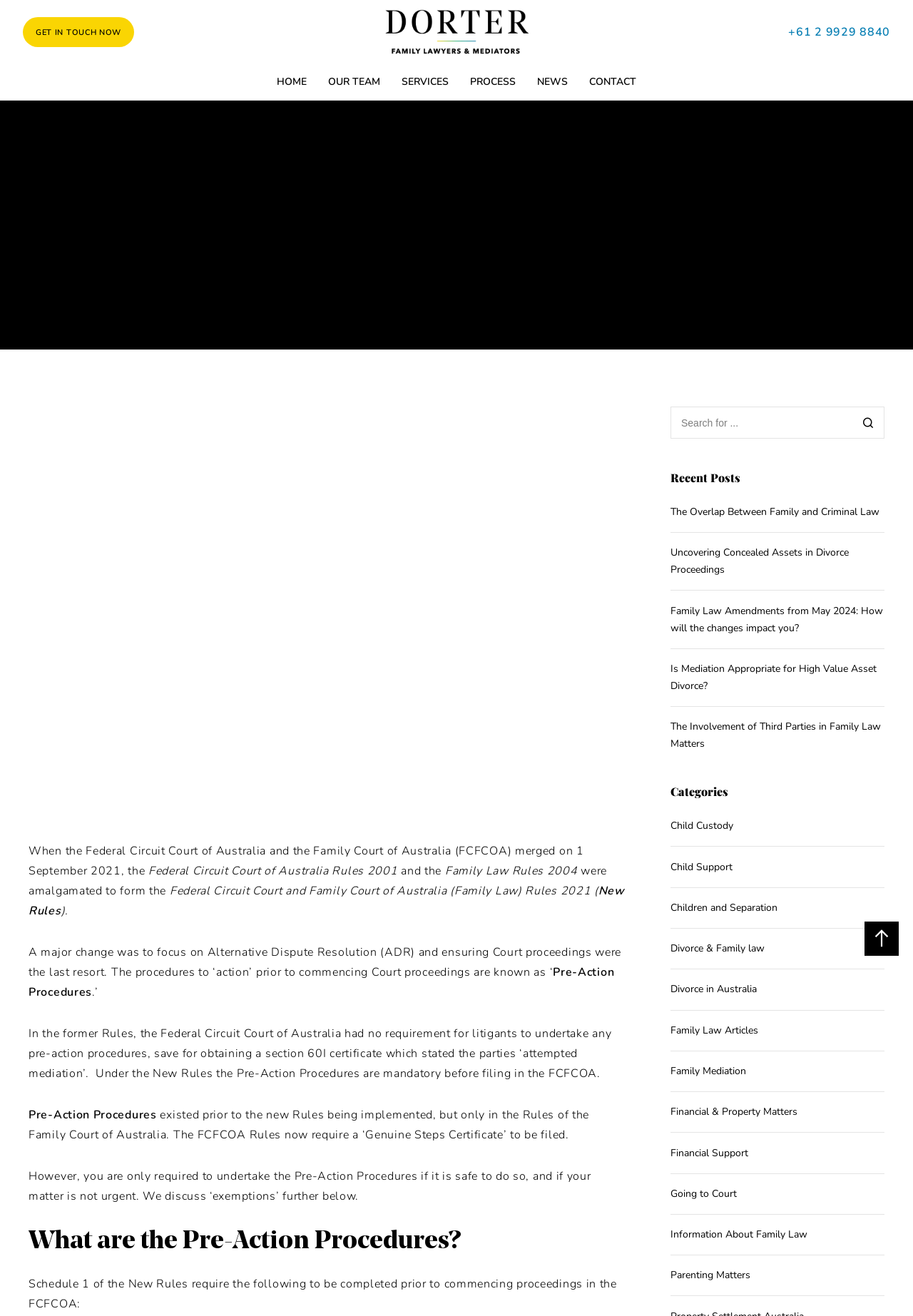Can you show the bounding box coordinates of the region to click on to complete the task described in the instruction: "Click the 'GET IN TOUCH NOW' button"?

[0.025, 0.013, 0.147, 0.036]